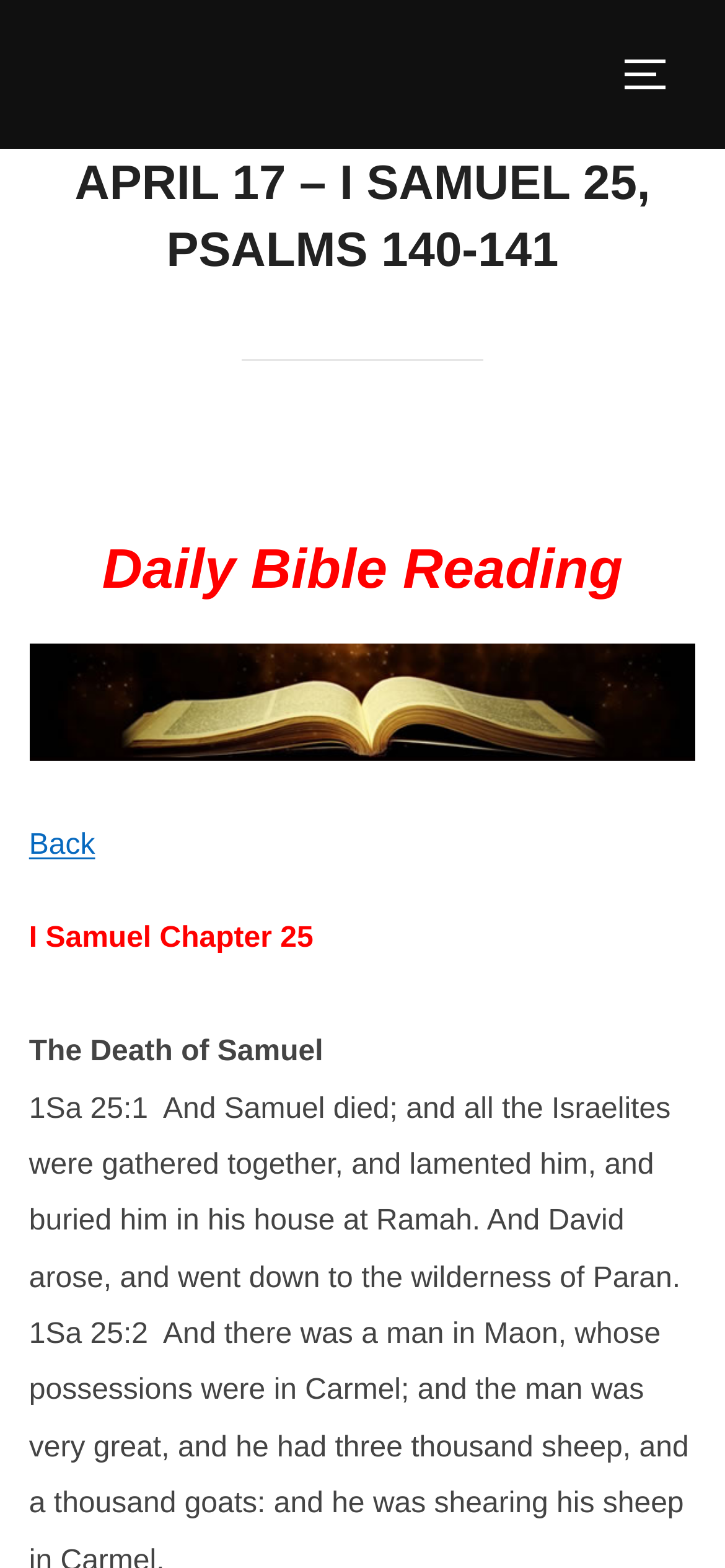What is the chapter being read?
Please answer the question as detailed as possible based on the image.

Based on the webpage, I can see that the current daily Bible reading is from I Samuel Chapter 25, as indicated by the StaticText element 'I Samuel Chapter 25'.